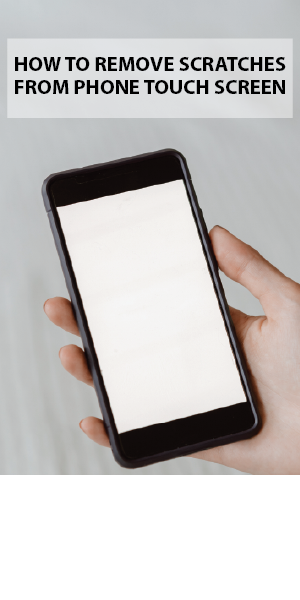Using a single word or phrase, answer the following question: 
What is the background of the image?

softly blurred